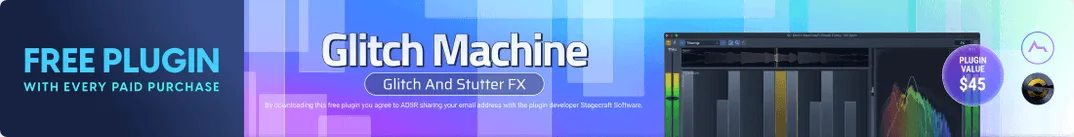Explain the scene depicted in the image, including all details.

The image prominently features an advertisement for the "Glitch Machine," a free plugin offering glitch and stutter effects. It showcases a sleek and modern design, with a colorful, gradient background in blue and purple hues. The text highlights that users can receive this plugin with every paid purchase at ADSR Sounds. Additionally, the visual emphasizes the plugin's value of $45, enticing potential users with the offer of a free download, which comes with a small note about sharing their email with the developer, Stagerant Software. The overall aesthetic is vibrant and engaging, aimed at musicians and producers looking to enhance their audio projects with creative effects.